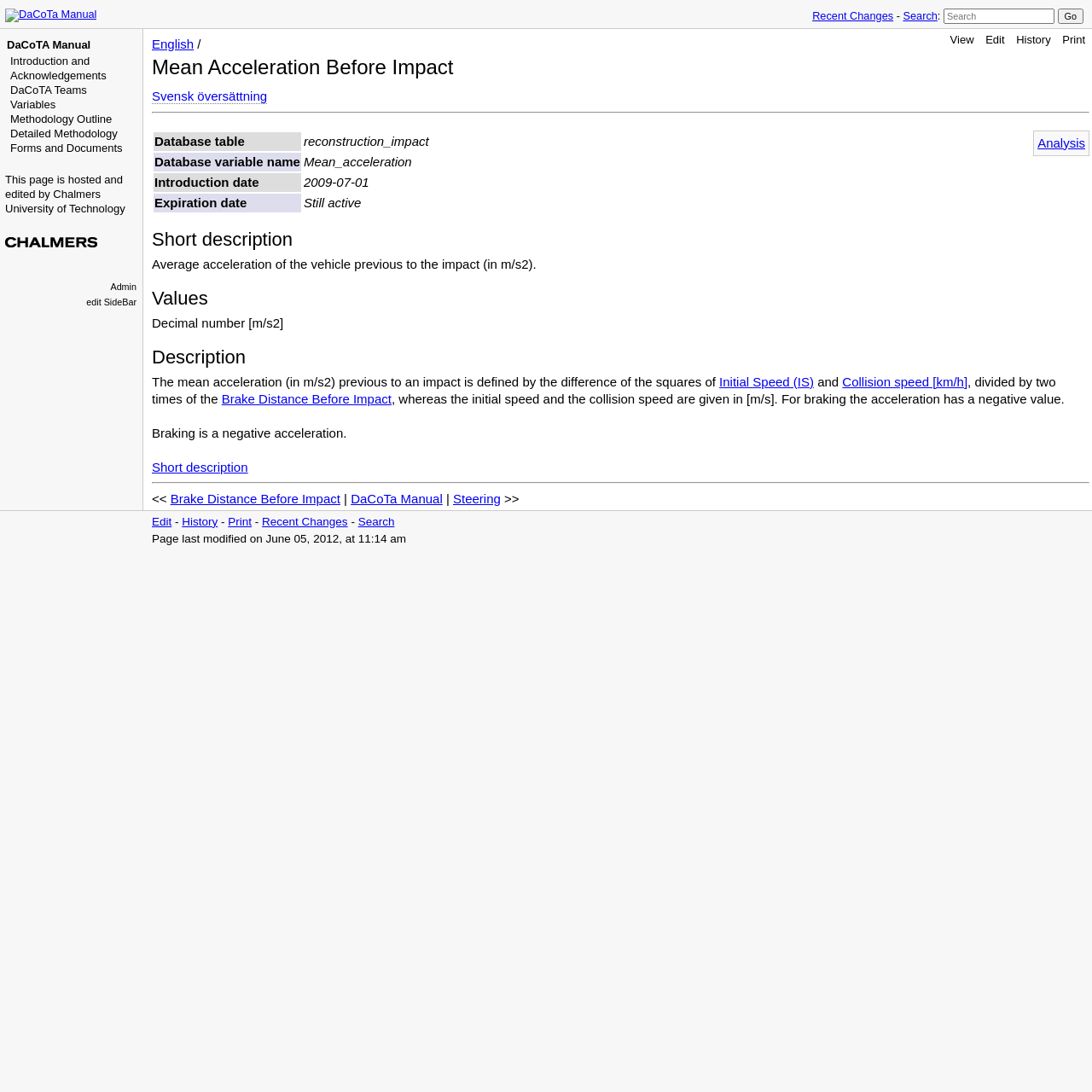Using the information in the image, could you please answer the following question in detail:
When was the page last modified?

The page last modified date can be found at the bottom of the webpage, where it says 'Page last modified on June 05, 2012, at 11:14 am'. This information indicates when the page was last updated.